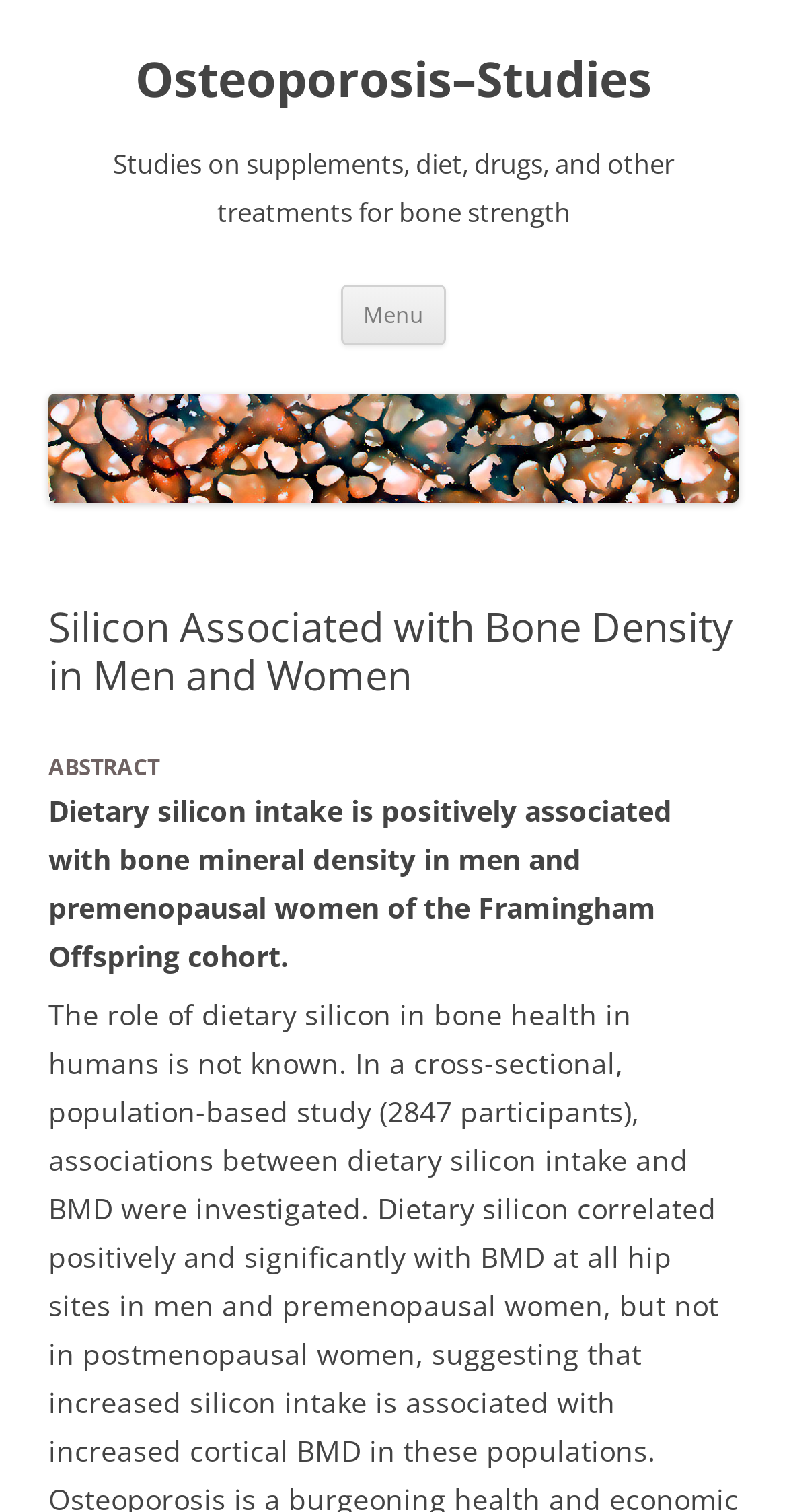Based on the element description: "Menu", identify the bounding box coordinates for this UI element. The coordinates must be four float numbers between 0 and 1, listed as [left, top, right, bottom].

[0.433, 0.188, 0.567, 0.228]